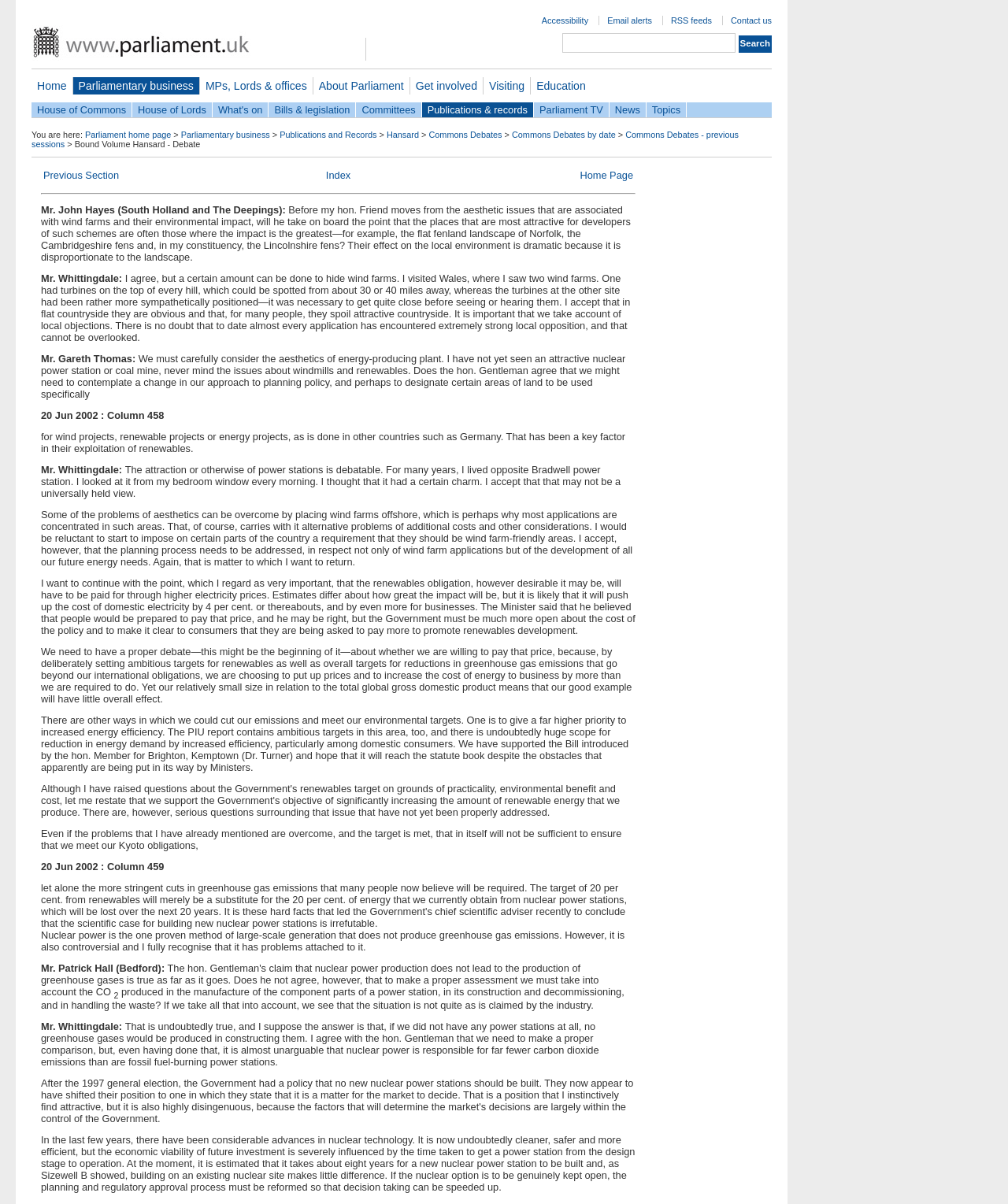Give a succinct answer to this question in a single word or phrase: 
What is the topic of discussion in the webpage content?

Wind farms and energy